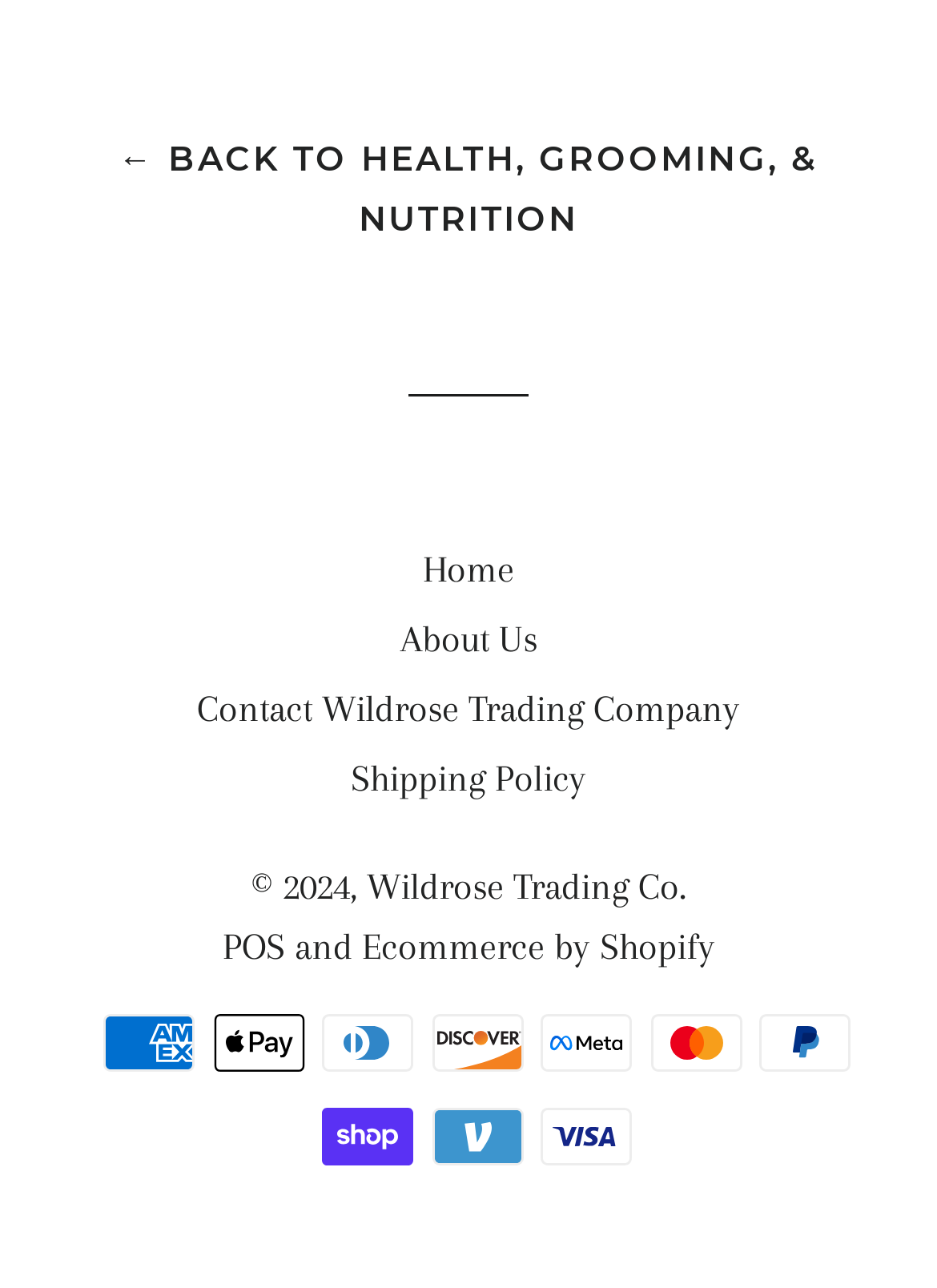Please provide a brief answer to the following inquiry using a single word or phrase:
How many payment methods are accepted?

9